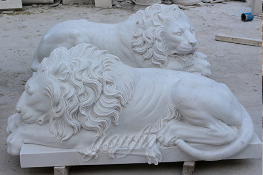Elaborate on the various elements present in the image.

This image showcases a pair of intricately crafted white marble lion sculptures, each depicted in a relaxed, reclining pose. The lions exhibit rich details in their flowing manes and muscular forms, emphasizing their regal stature. The craftsmanship is evident, highlighting the artist's attention to detail in representing the texture of the lions' fur and the subtle expressions on their faces. The sculptures rest on a rectangular base, surrounded by a work area that suggests they are part of a studio or gallery space focusing on high-quality decorative art pieces. This work contributes to a collection of unique stone animals, reflecting both artistic skill and the cultural significance of the lion as a symbol of strength and protection.